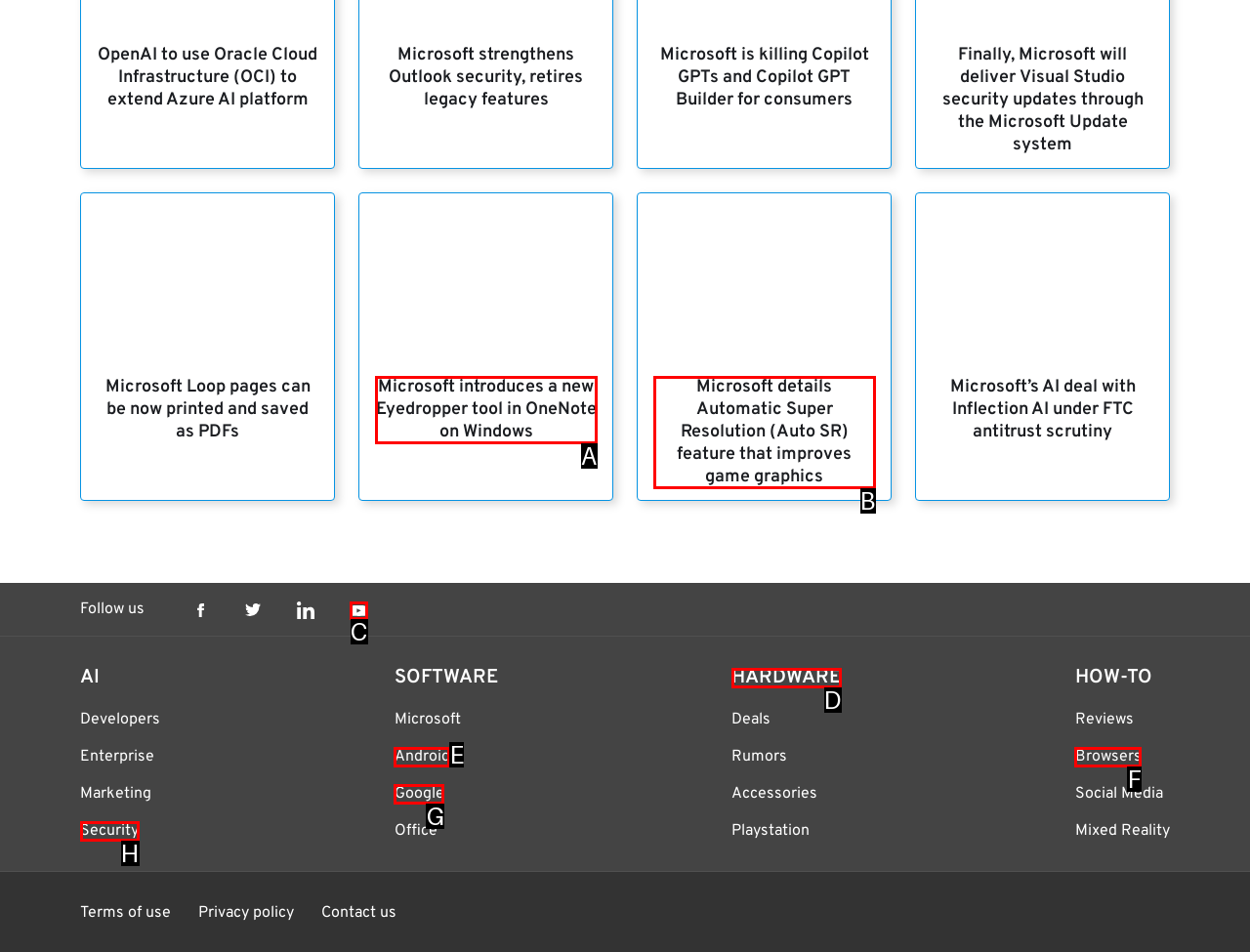Identify the letter of the UI element needed to carry out the task: Click on the link to read about Automatic Super Resolution feature
Reply with the letter of the chosen option.

B